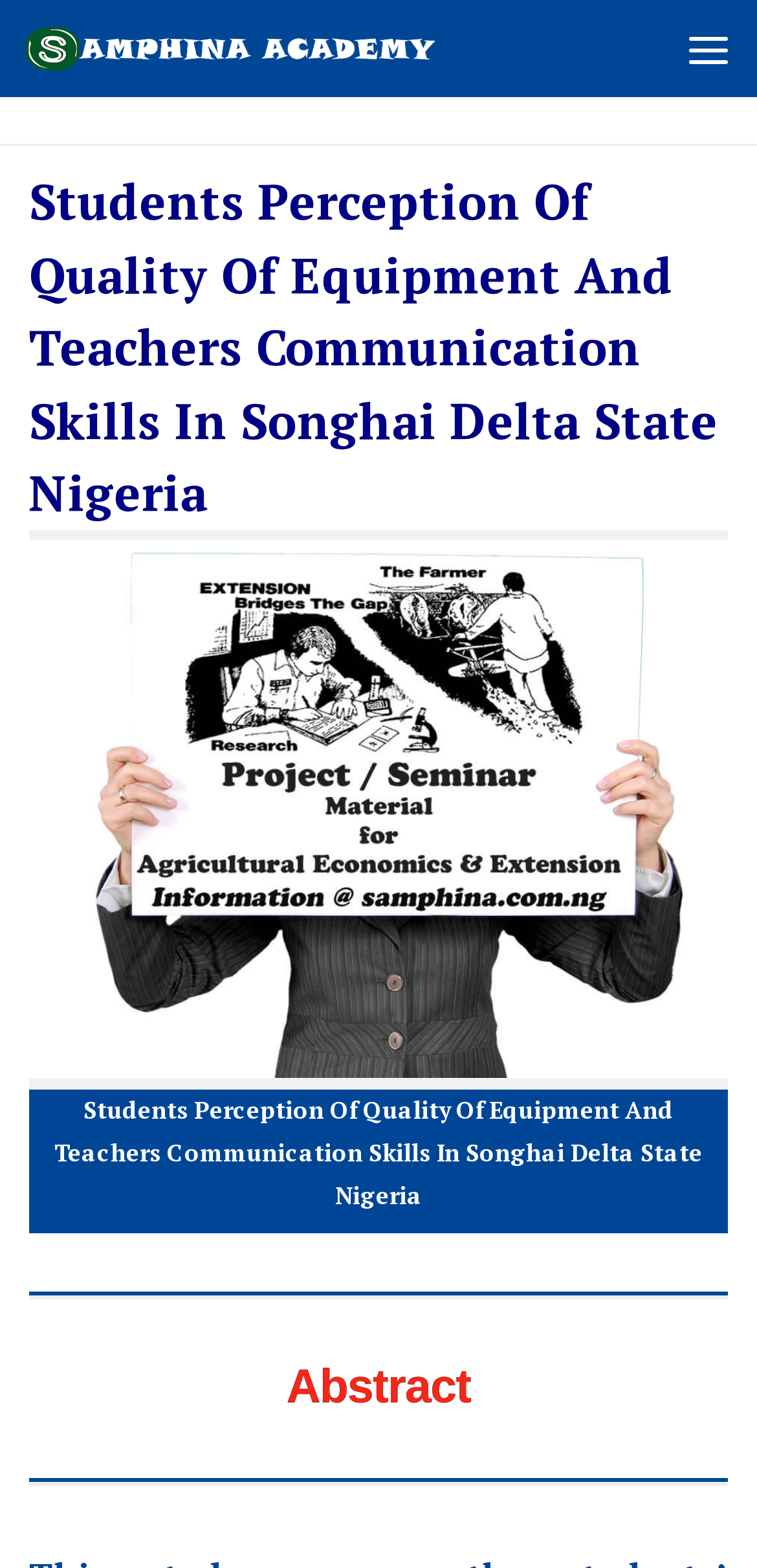What is the orientation of the separator below the image?
Please craft a detailed and exhaustive response to the question.

Below the image 'Project and Seminar Material for Agricultural Economics and Extension', there is a separator with a horizontal orientation, which can be identified by its bounding box coordinates and the 'orientation: horizontal' description.